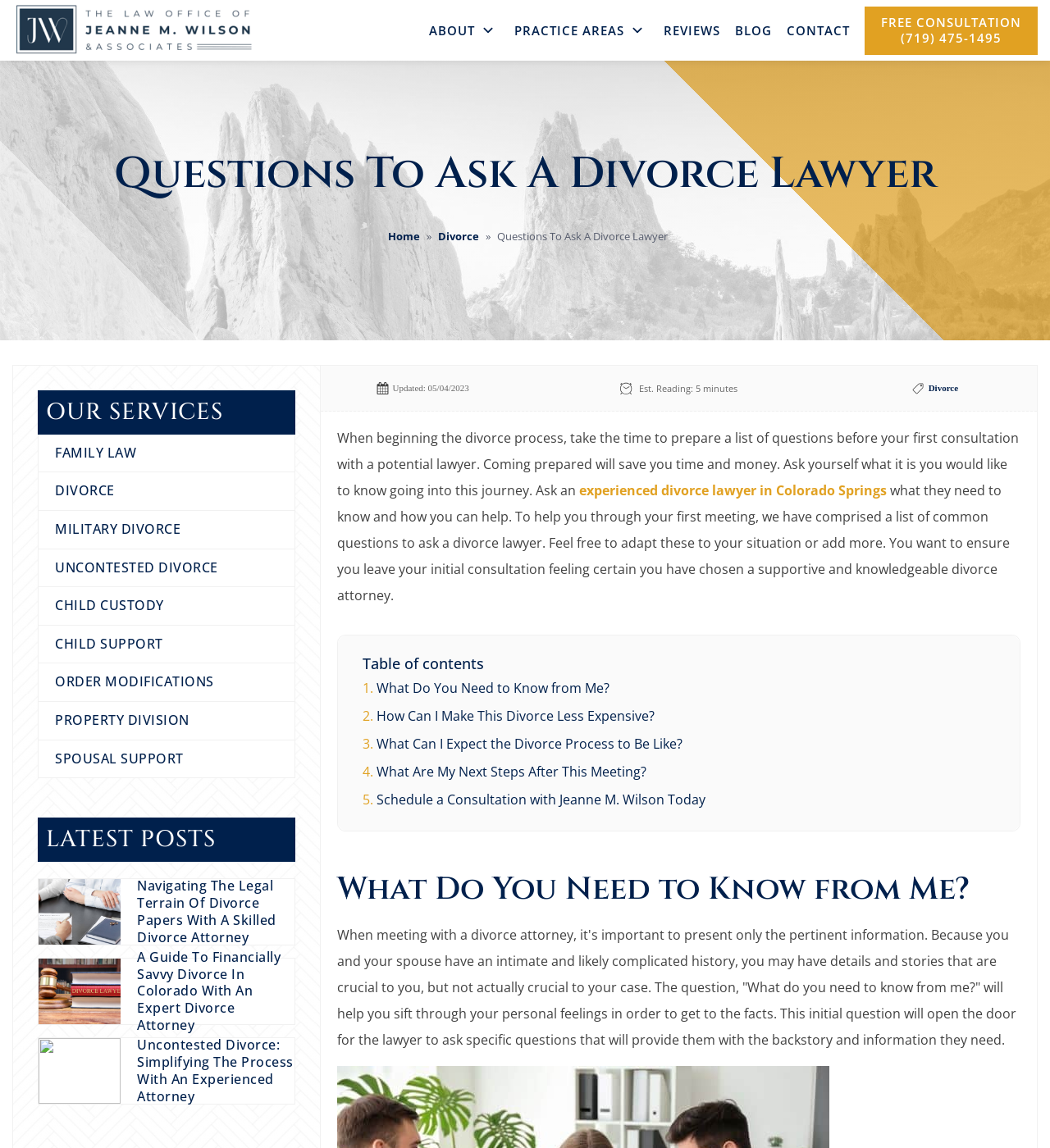Find and indicate the bounding box coordinates of the region you should select to follow the given instruction: "Click the 'FREE CONSULTATION (719) 475-1495' link".

[0.823, 0.005, 0.988, 0.048]